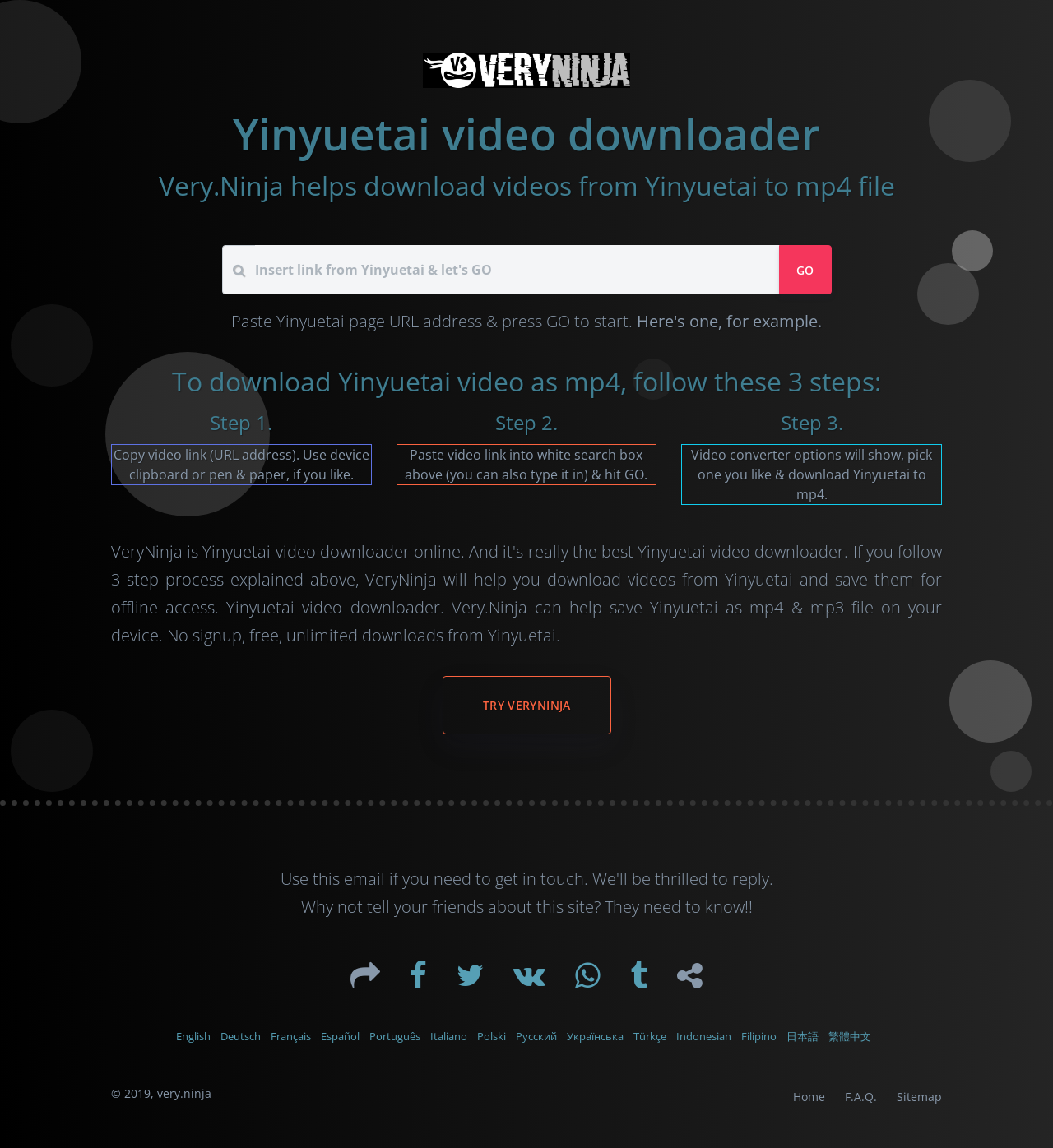What is the button label to start the download process?
Refer to the screenshot and answer in one word or phrase.

GO